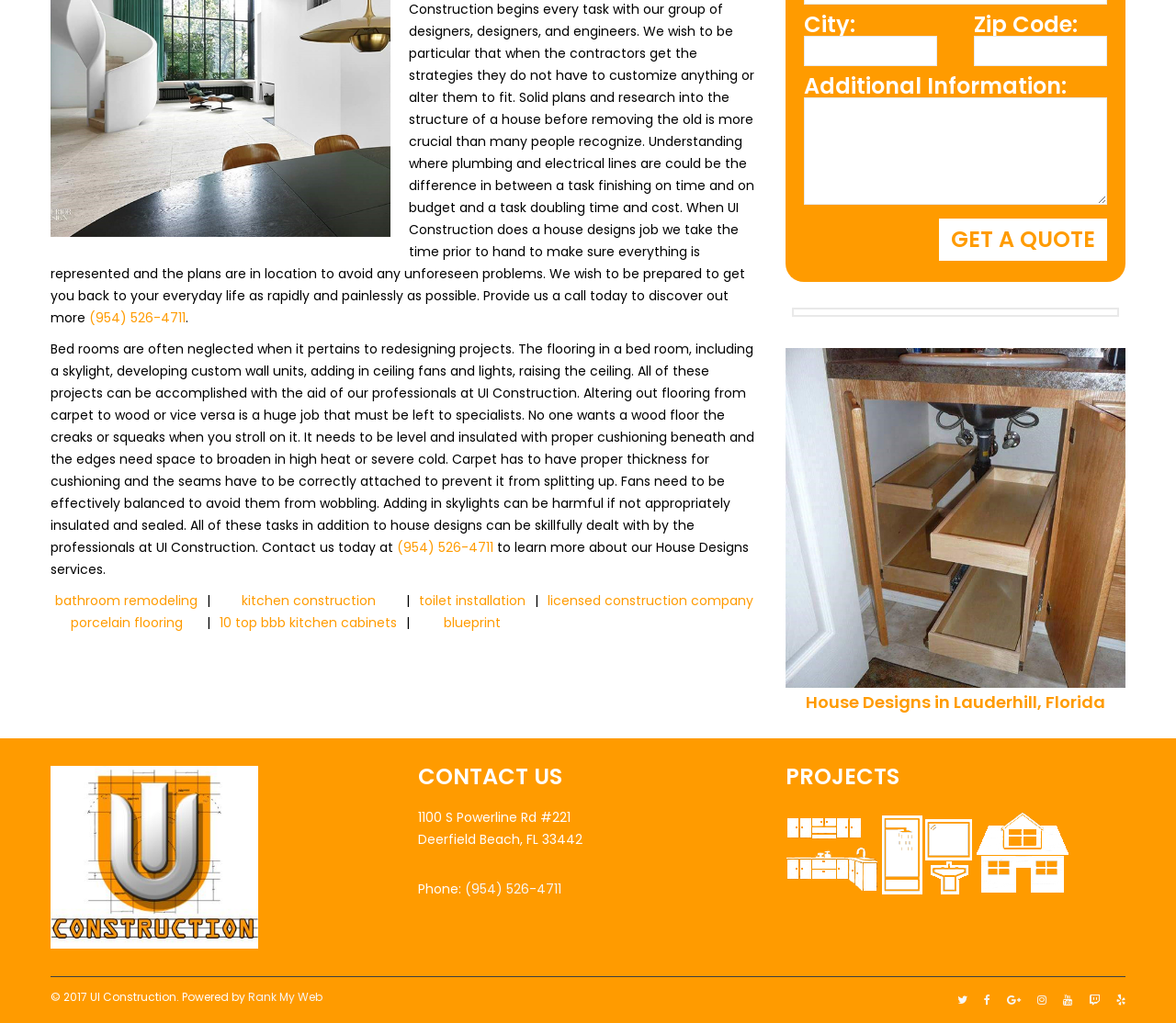Please provide the bounding box coordinates in the format (top-left x, top-left y, bottom-right x, bottom-right y). Remember, all values are floating point numbers between 0 and 1. What is the bounding box coordinate of the region described as: name="your-city"

[0.684, 0.031, 0.797, 0.06]